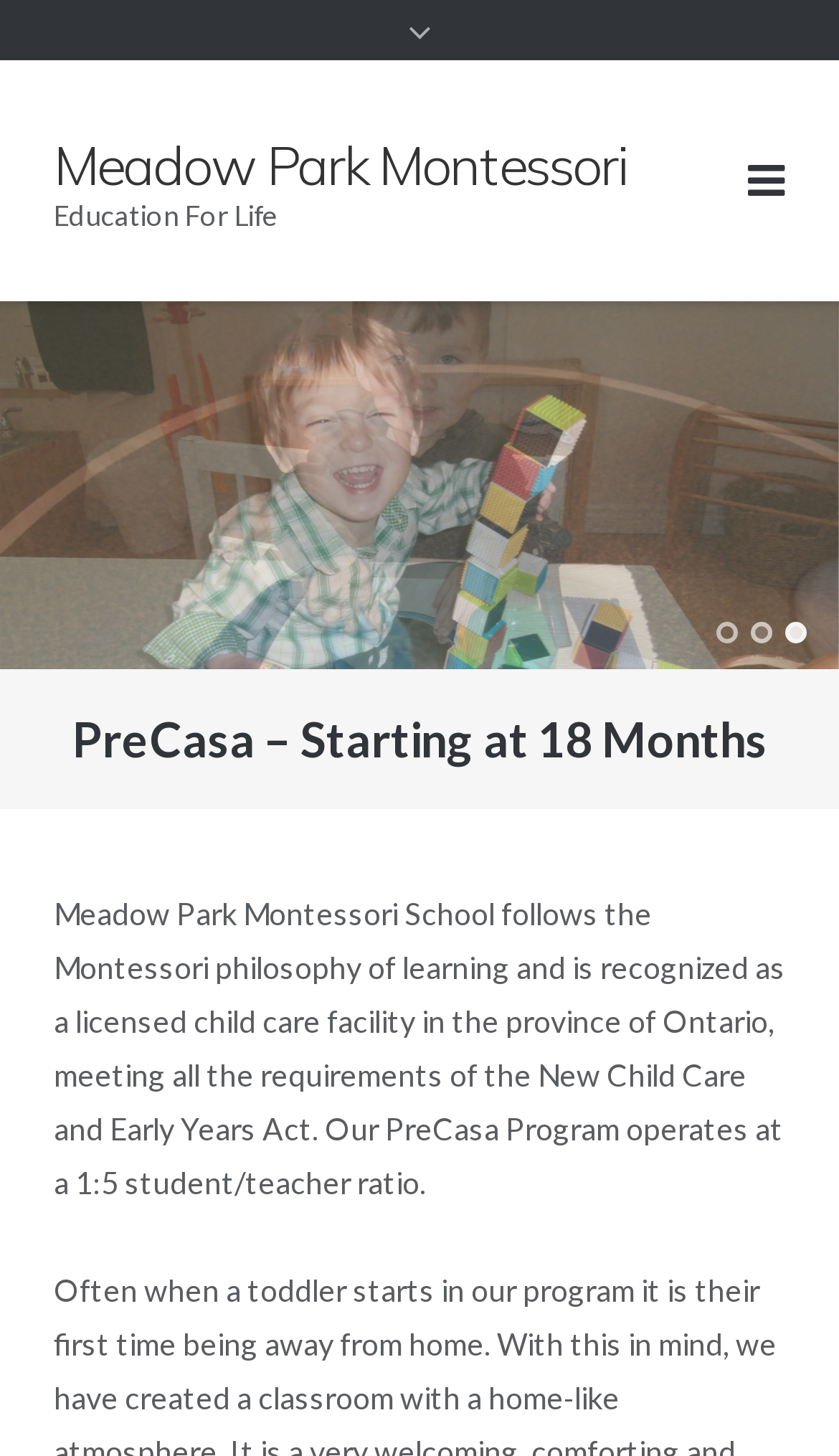Could you determine the bounding box coordinates of the clickable element to complete the instruction: "Read more about PreCasa"? Provide the coordinates as four float numbers between 0 and 1, i.e., [left, top, right, bottom].

[0.064, 0.488, 0.936, 0.528]